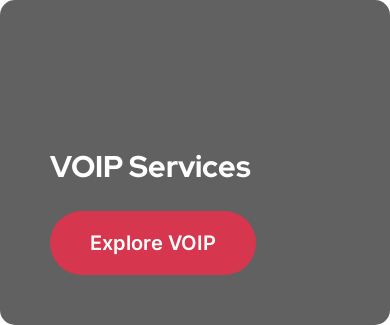Kindly respond to the following question with a single word or a brief phrase: 
What is the background color of the 'VOIP Services' section?

dark